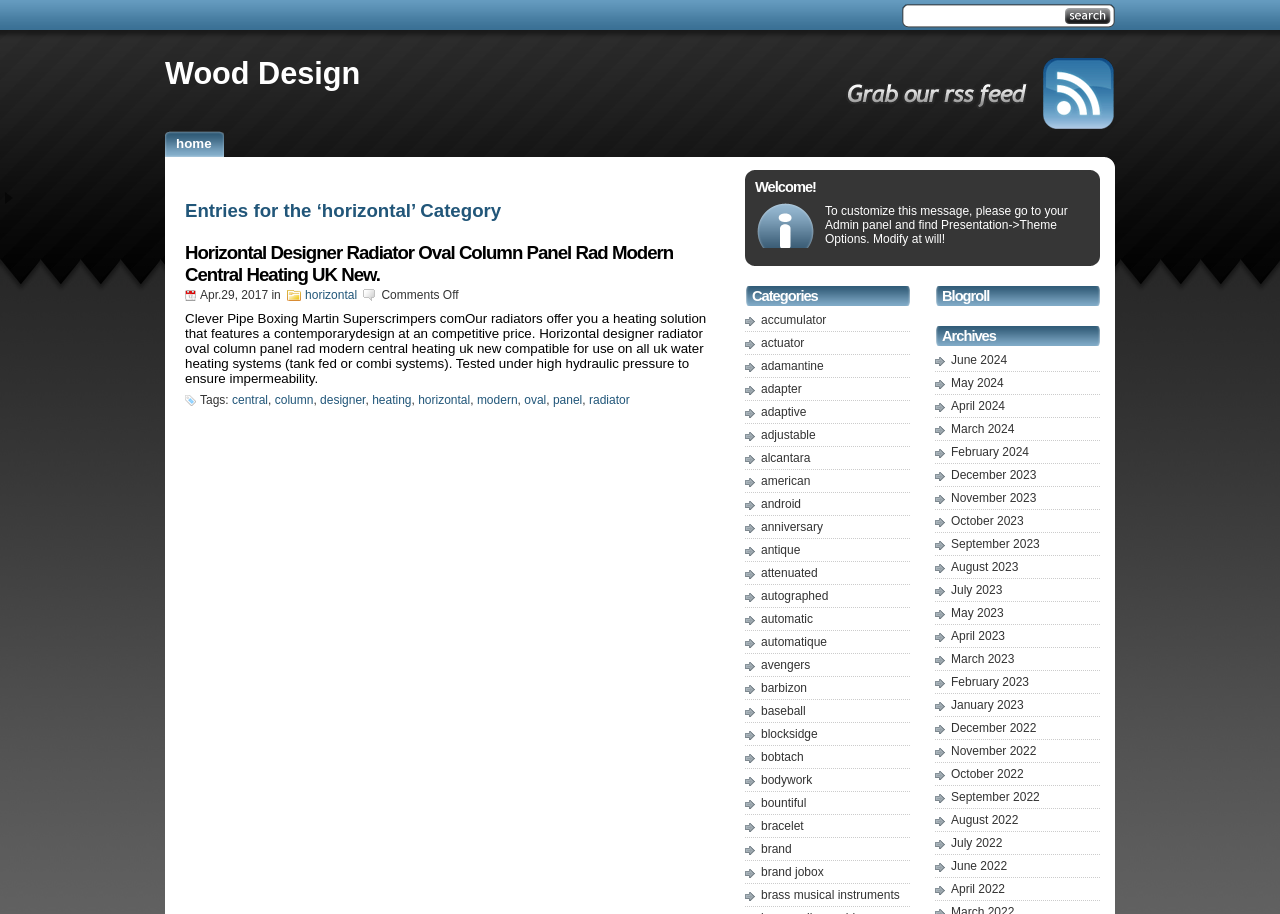Illustrate the webpage thoroughly, mentioning all important details.

The webpage is about Wood Design, specifically focusing on horizontal designer radiators. At the top, there is a heading "Wood Design" and a link with the same text. Below it, there is a heading "Entries for the 'horizontal' Category" followed by a heading "Horizontal Designer Radiator Oval Column Panel Rad Modern Central Heating UK New" which is also a link. 

To the right of these headings, there is a textbox and a button. Below the headings, there is a link "grab our rss feed" with an accompanying image. 

The main content of the webpage is a description of a horizontal designer radiator, including its features and compatibility. The text is divided into paragraphs, with the first paragraph describing the product and the second paragraph providing more details about its design and functionality. 

Below the main content, there are links to tags related to the product, including "central", "column", "designer", "heating", "horizontal", "modern", "oval", "panel", and "radiator". 

On the right side of the webpage, there are several sections. The first section is a welcome message with a heading "Welcome!" and a paragraph of text. Below it, there is a section with a heading "Categories" that lists numerous categories, each with a link. 

Further down, there are sections with headings "Blogroll" and "Archives" that list links to various months and years, presumably archives of blog posts.